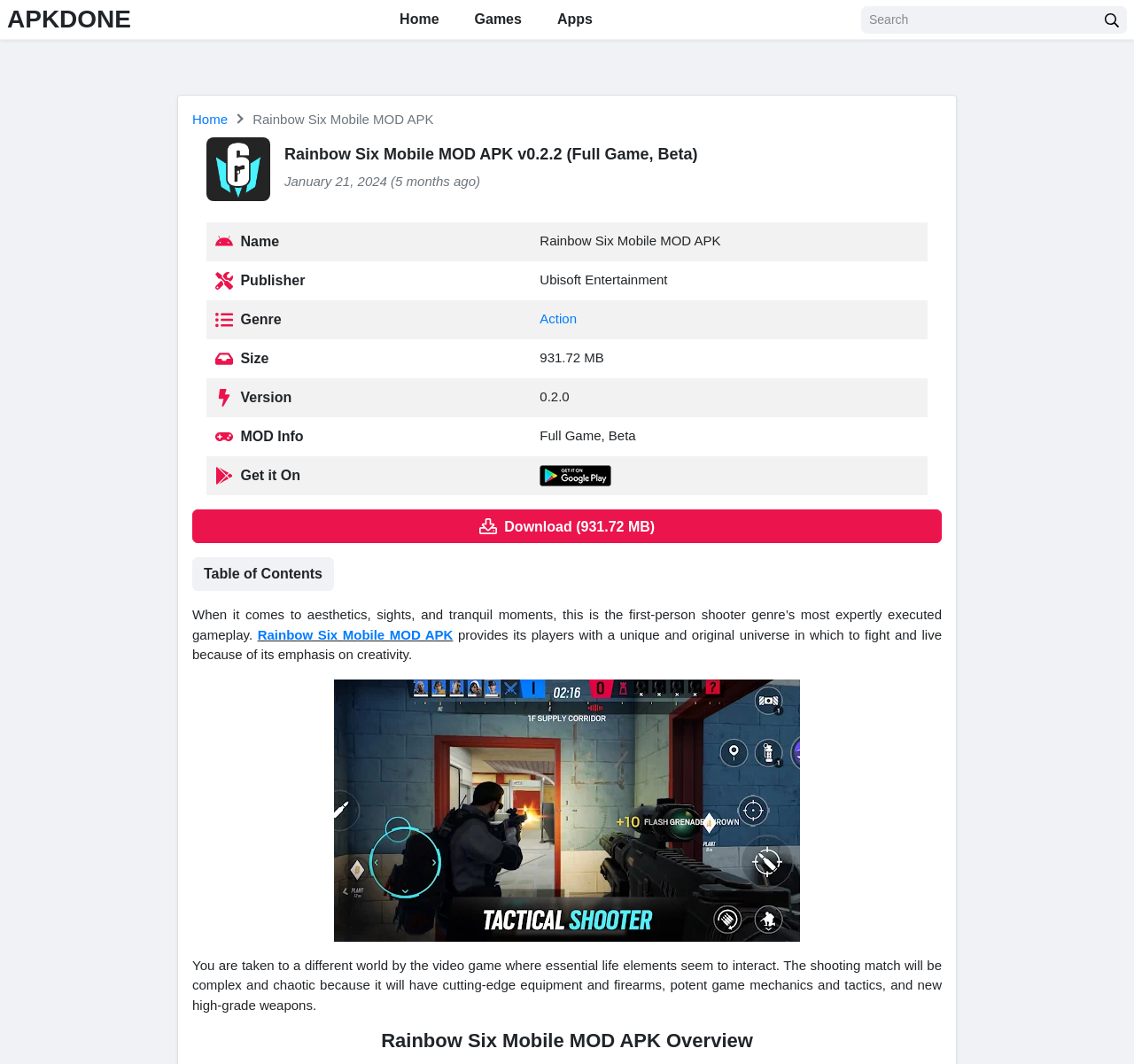Please identify the coordinates of the bounding box for the clickable region that will accomplish this instruction: "Download the Rainbow Six Mobile MOD APK".

[0.17, 0.478, 0.83, 0.511]